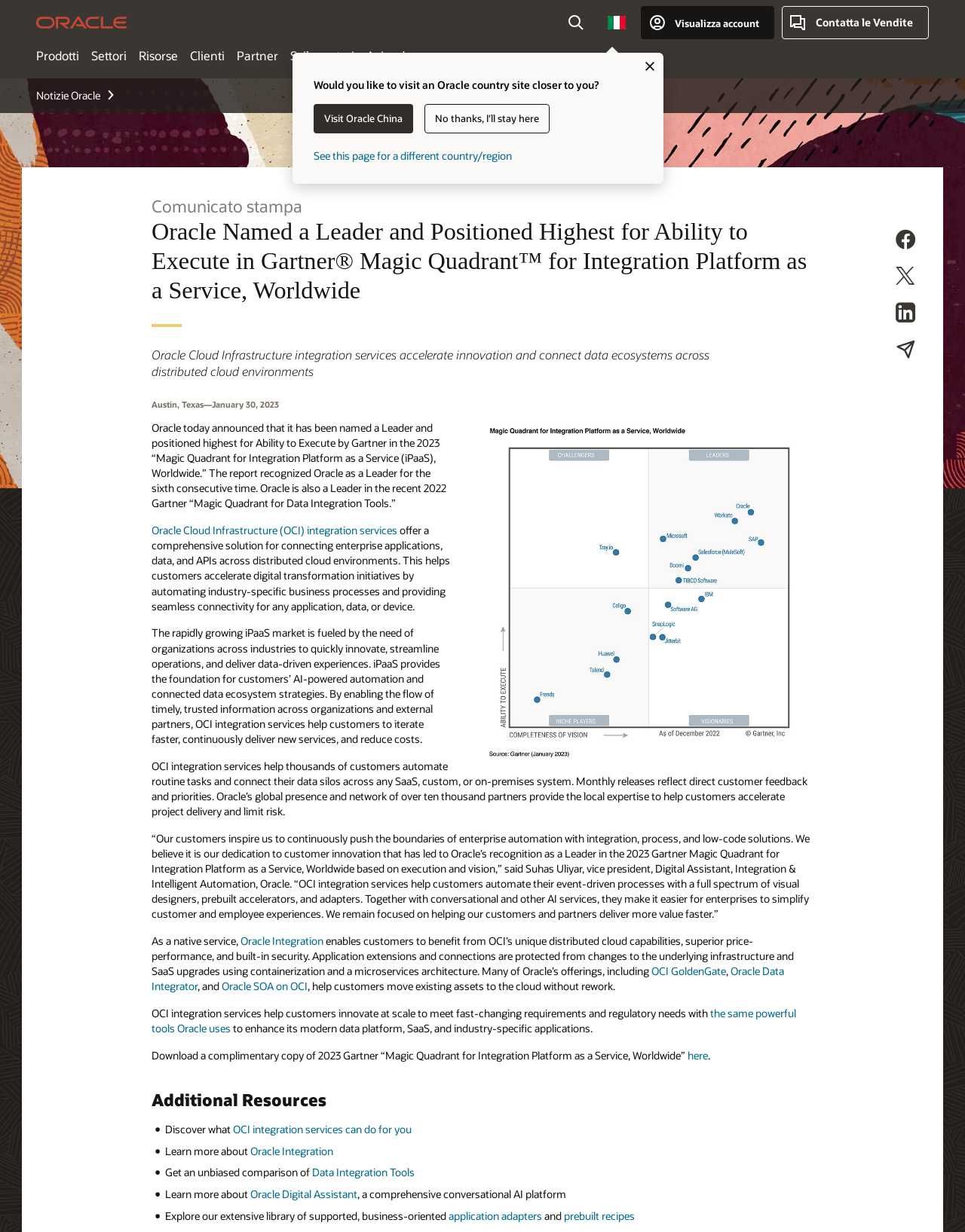What is the name of the report that recognized Oracle as a Leader for the sixth consecutive time?
Answer the question in as much detail as possible.

The webpage states that Oracle is also a Leader in the recent 2022 Gartner Magic Quadrant for Data Integration Tools, which indicates that this report recognized Oracle as a Leader for the sixth consecutive time.